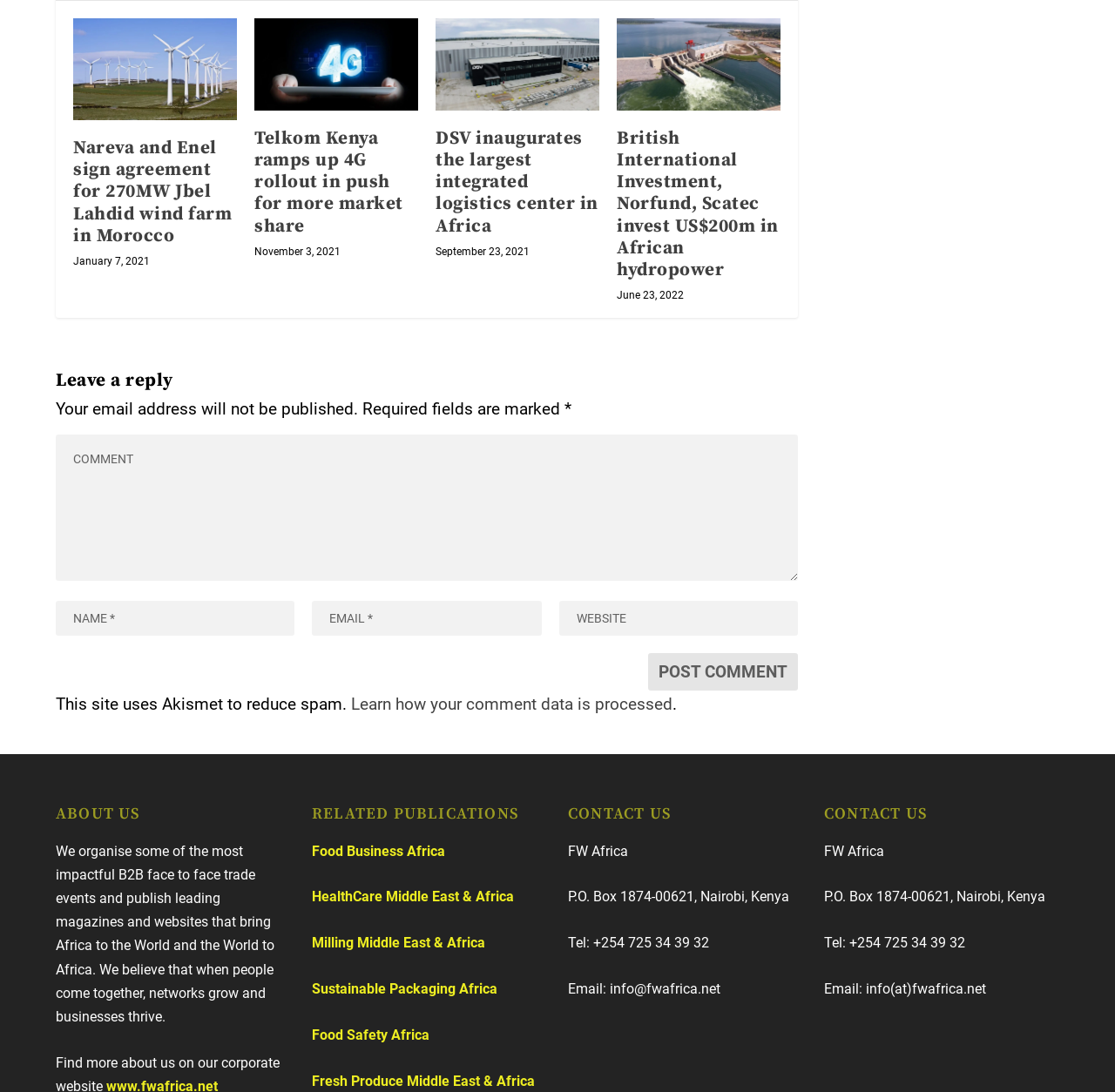Answer the following in one word or a short phrase: 
What is the title of the first news article?

Nareva and Enel sign agreement for 270MW Jbel Lahdid wind farm in Morocco